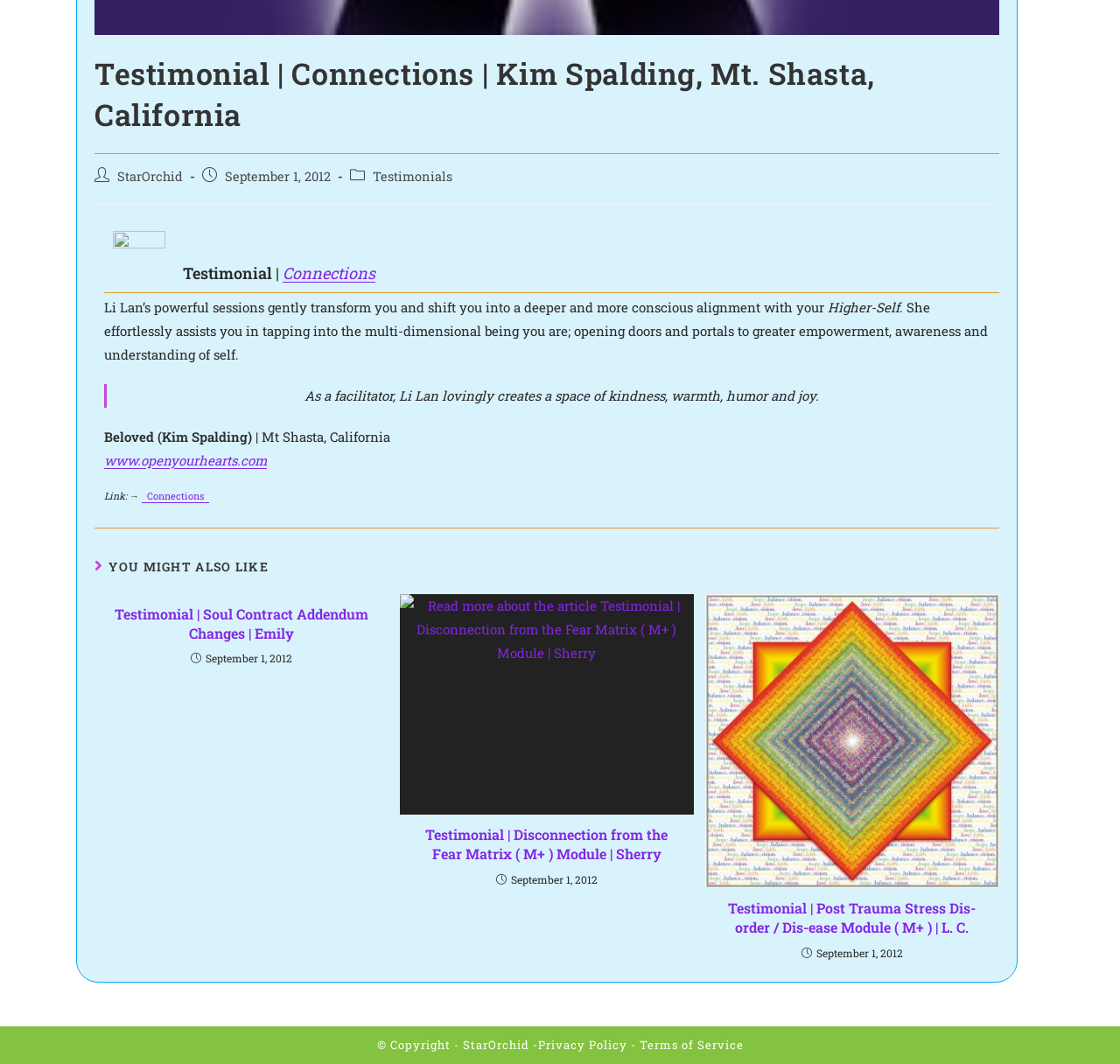Extract the bounding box for the UI element that matches this description: "Terms of Service".

[0.568, 0.974, 0.664, 0.989]